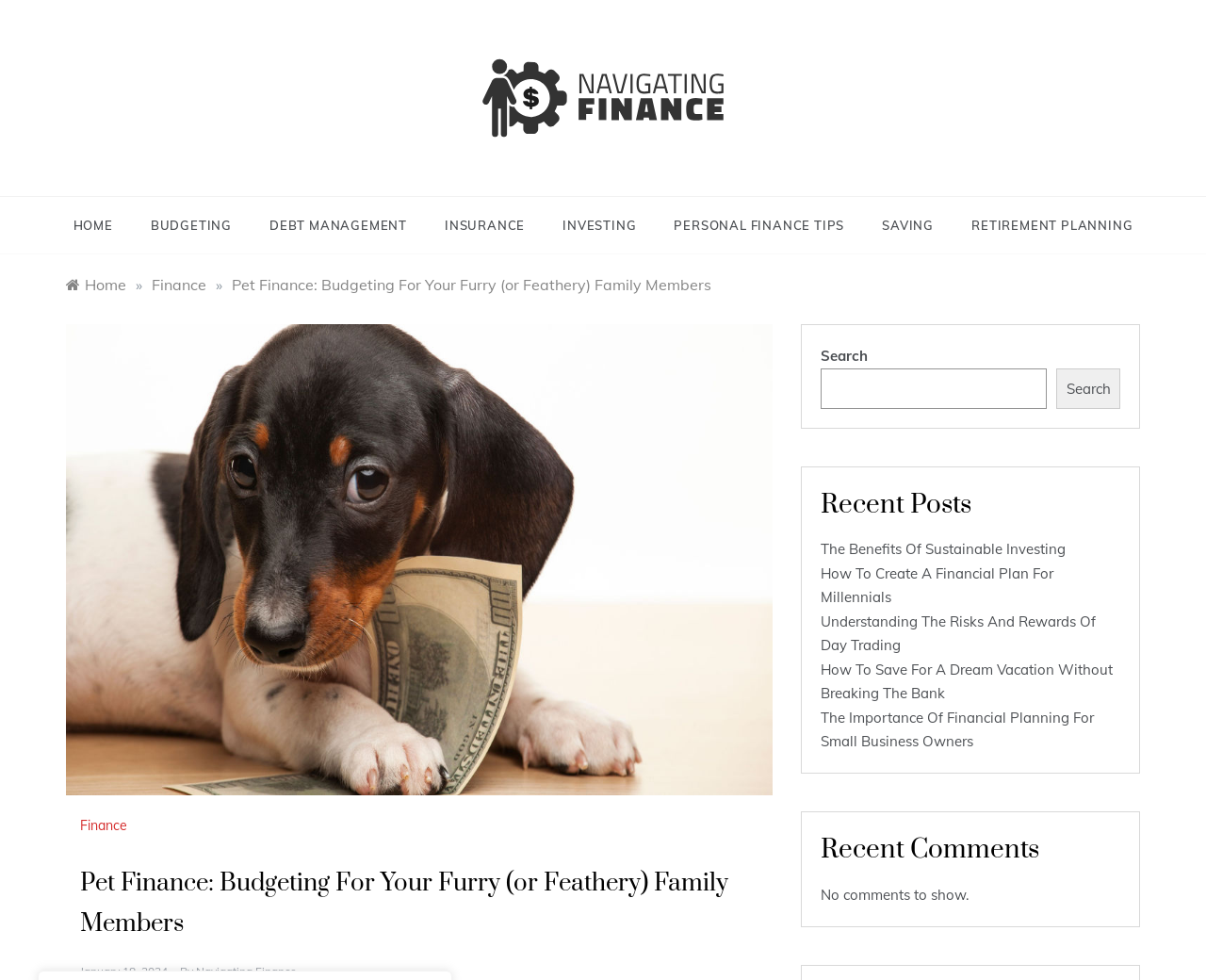Extract the bounding box of the UI element described as: "The Benefits Of Sustainable Investing".

[0.68, 0.551, 0.884, 0.569]